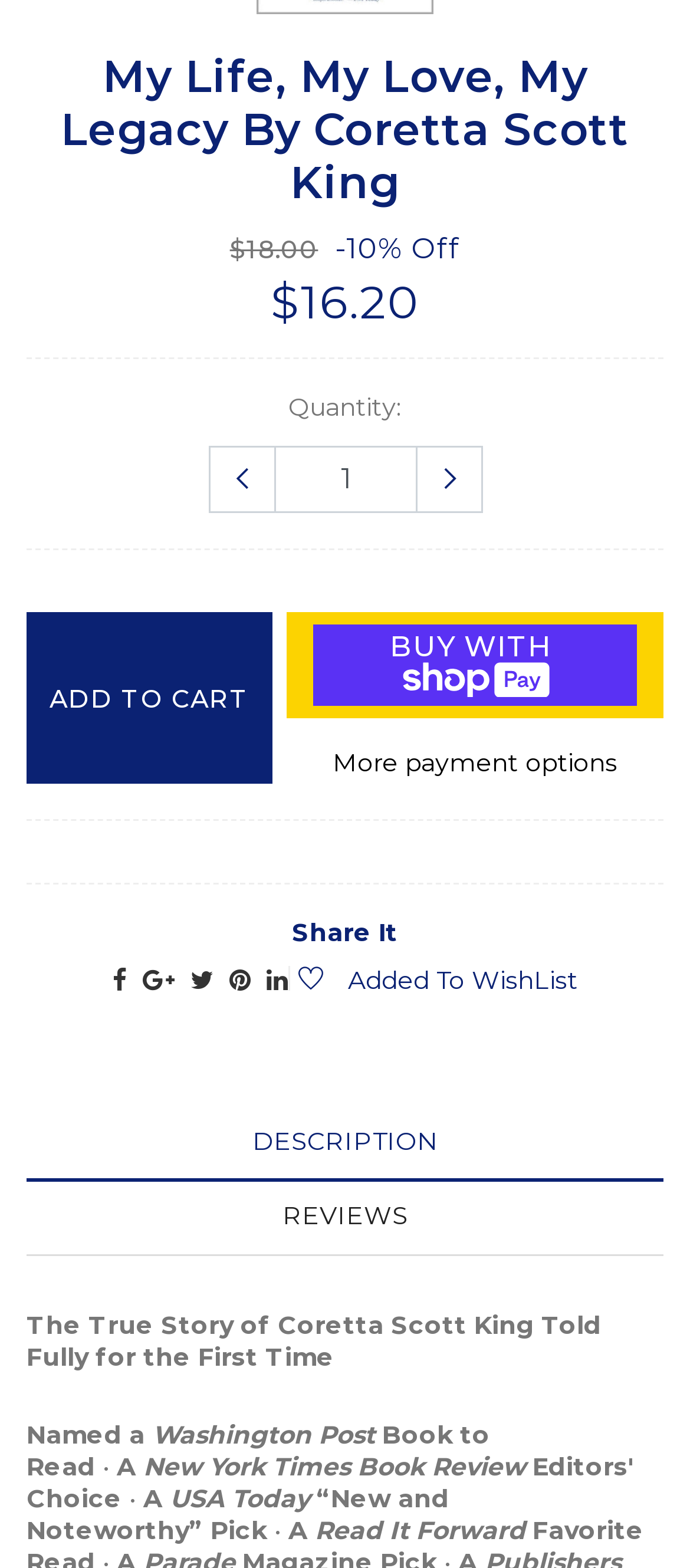What are the reviews of this book?
Can you provide an in-depth and detailed response to the question?

The reviews of the book can be found by clicking on the 'REVIEWS' tab, which is located below the 'DESCRIPTION' tab. The 'REVIEWS' tab is not currently selected, but it can be accessed by clicking on it.